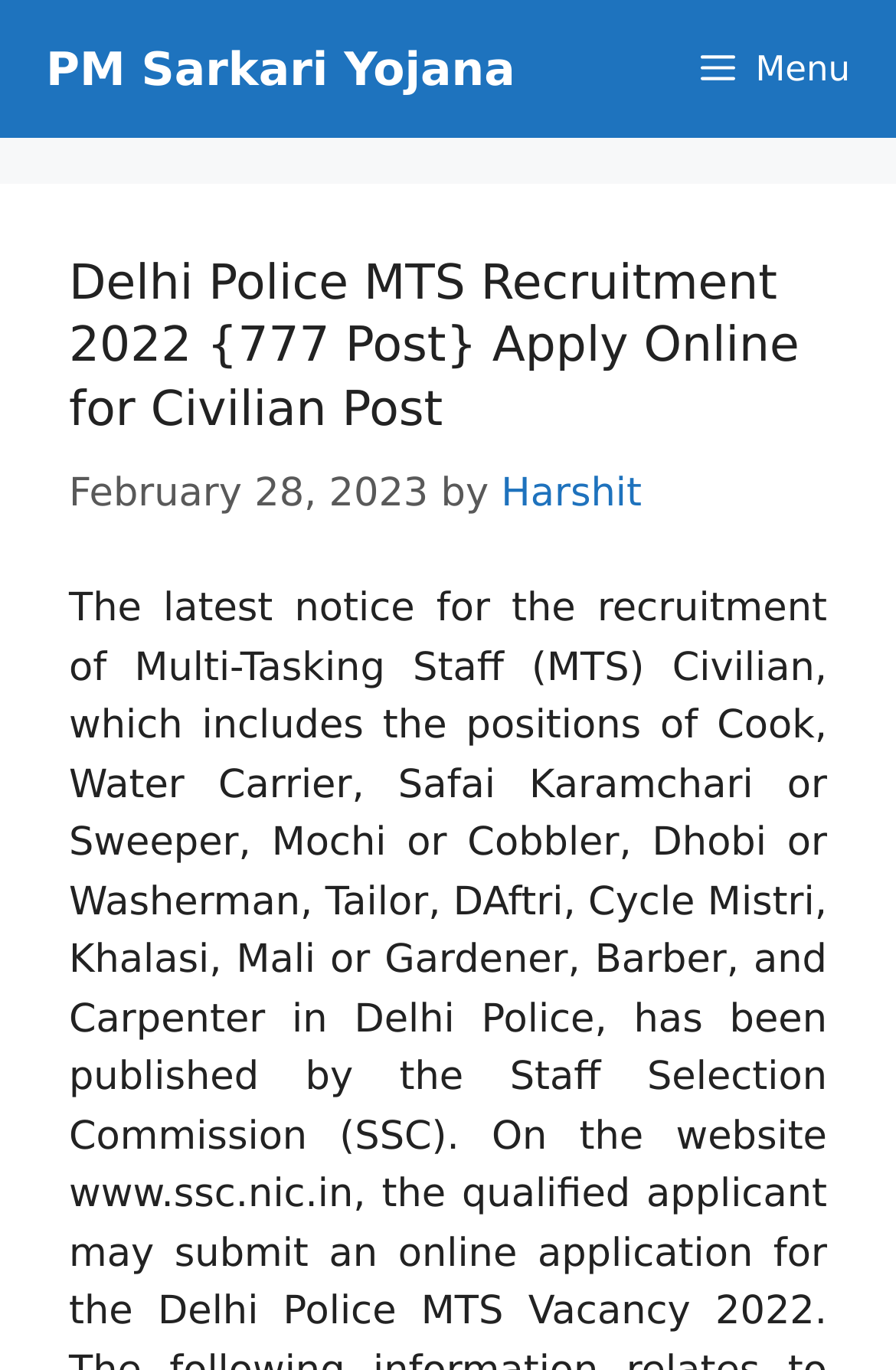What is the recruitment post for?
From the image, respond using a single word or phrase.

Civilian Post